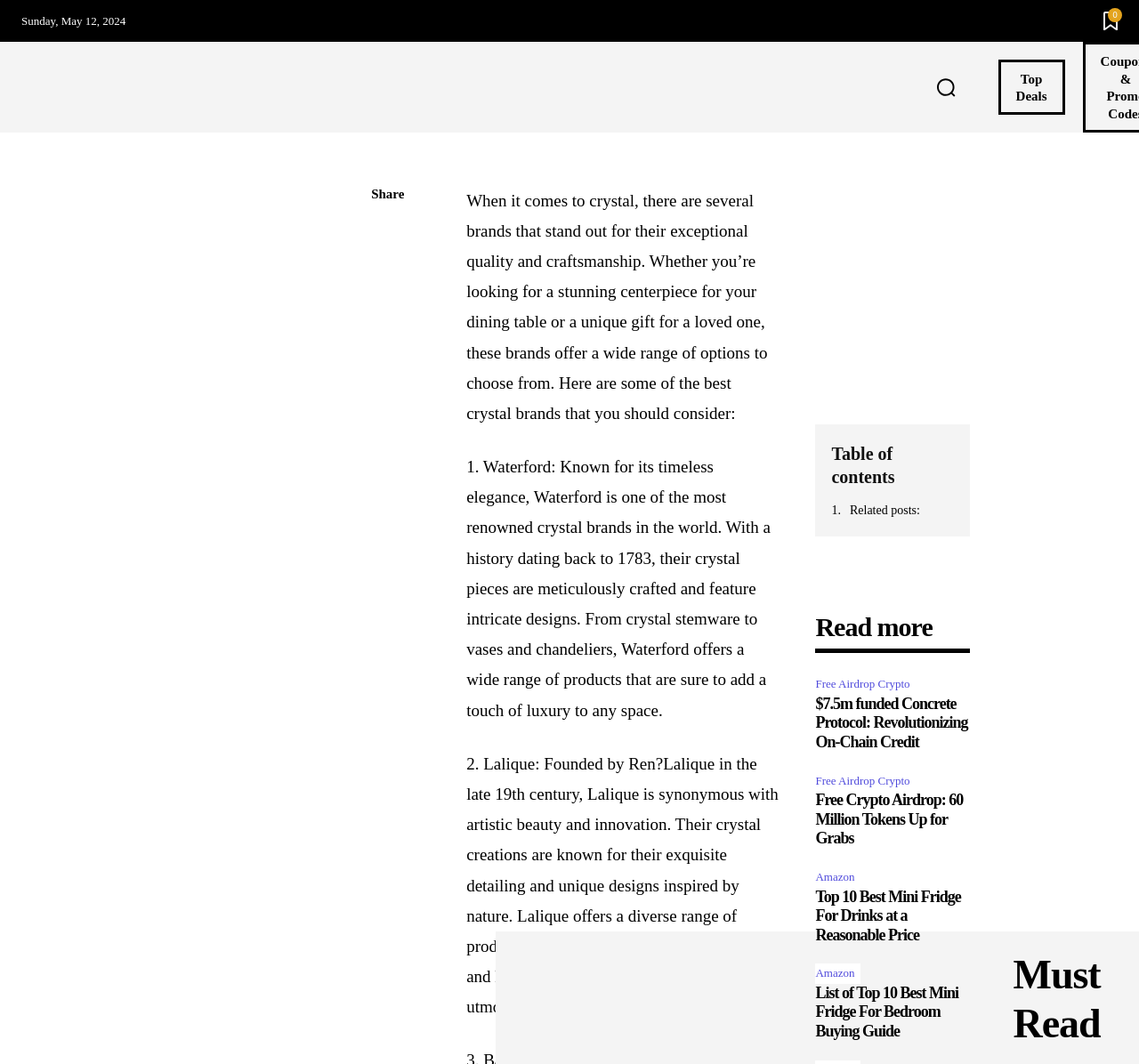Explain the features and main sections of the webpage comprehensively.

This webpage appears to be a blog or article page that discusses the top crystal brands. At the top of the page, there is a date "Sunday, May 12, 2024" and a navigation menu with links to various categories such as "TECH", "HOME & KITCHEN", "GIFT GUIDE", and more. 

On the top right corner, there is a search button with a magnifying glass icon. Below the navigation menu, there is a heading that reads "MORE" and a link to "Top Deals". 

The main content of the page starts with a brief introduction to crystal brands, followed by a list of top crystal brands, including Waterford and Lalique. Each brand is described in detail, including their history, products, and unique features. 

On the right side of the page, there are several links to related articles, including "Free Airdrop Crypto", "Concrete Protocol: Revolutionizing On-Chain Credit", and "Top 10 Best Mini Fridge For Drinks at a Reasonable Price". These links are accompanied by headings that summarize the content of each article. 

At the bottom of the page, there is a section titled "Must Read" with more links to articles. Overall, the page has a clean layout with clear headings and concise text, making it easy to navigate and read.